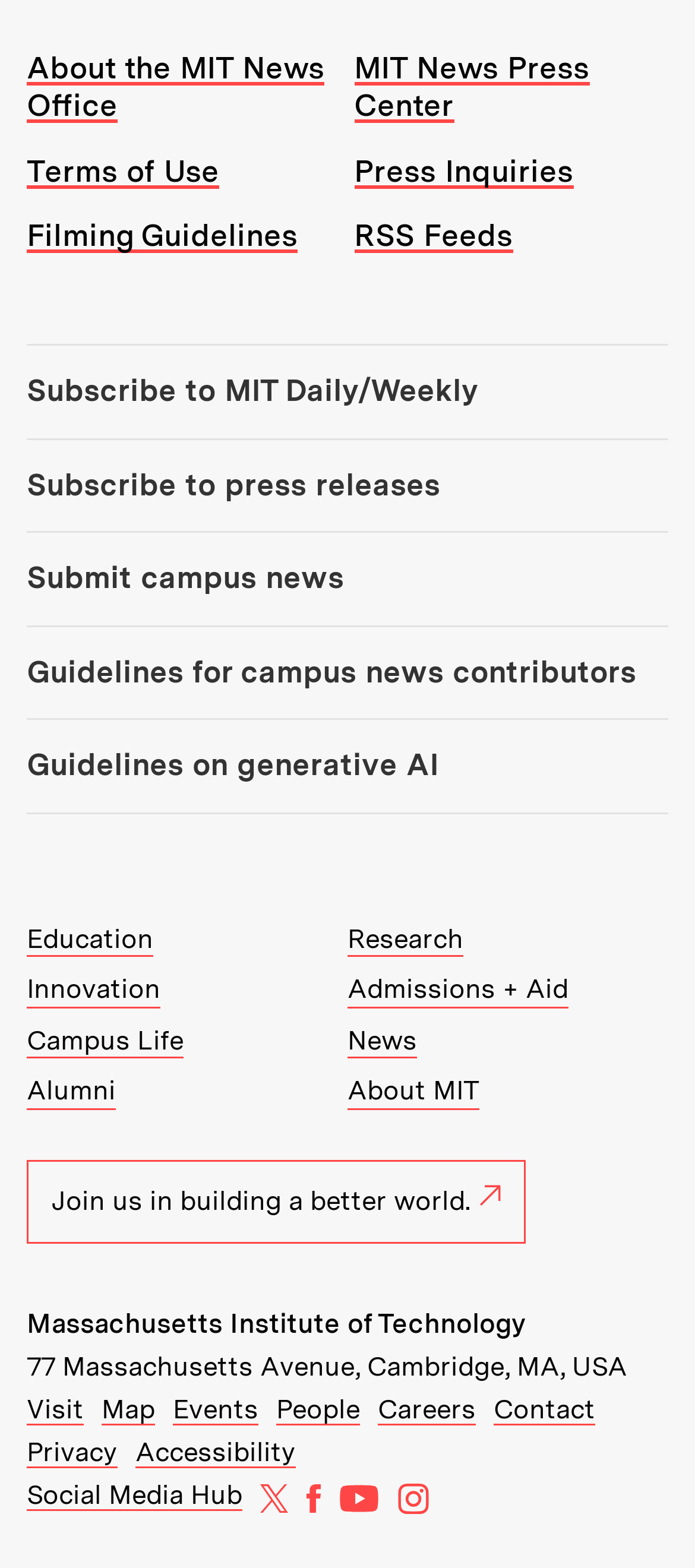What is the purpose of the 'Submit campus news' link?
Please give a detailed and elaborate answer to the question.

The link 'Submit campus news' is categorized under the 'Tools:' section, implying that it is a utility for users to submit news related to the campus, likely for publication or sharing.